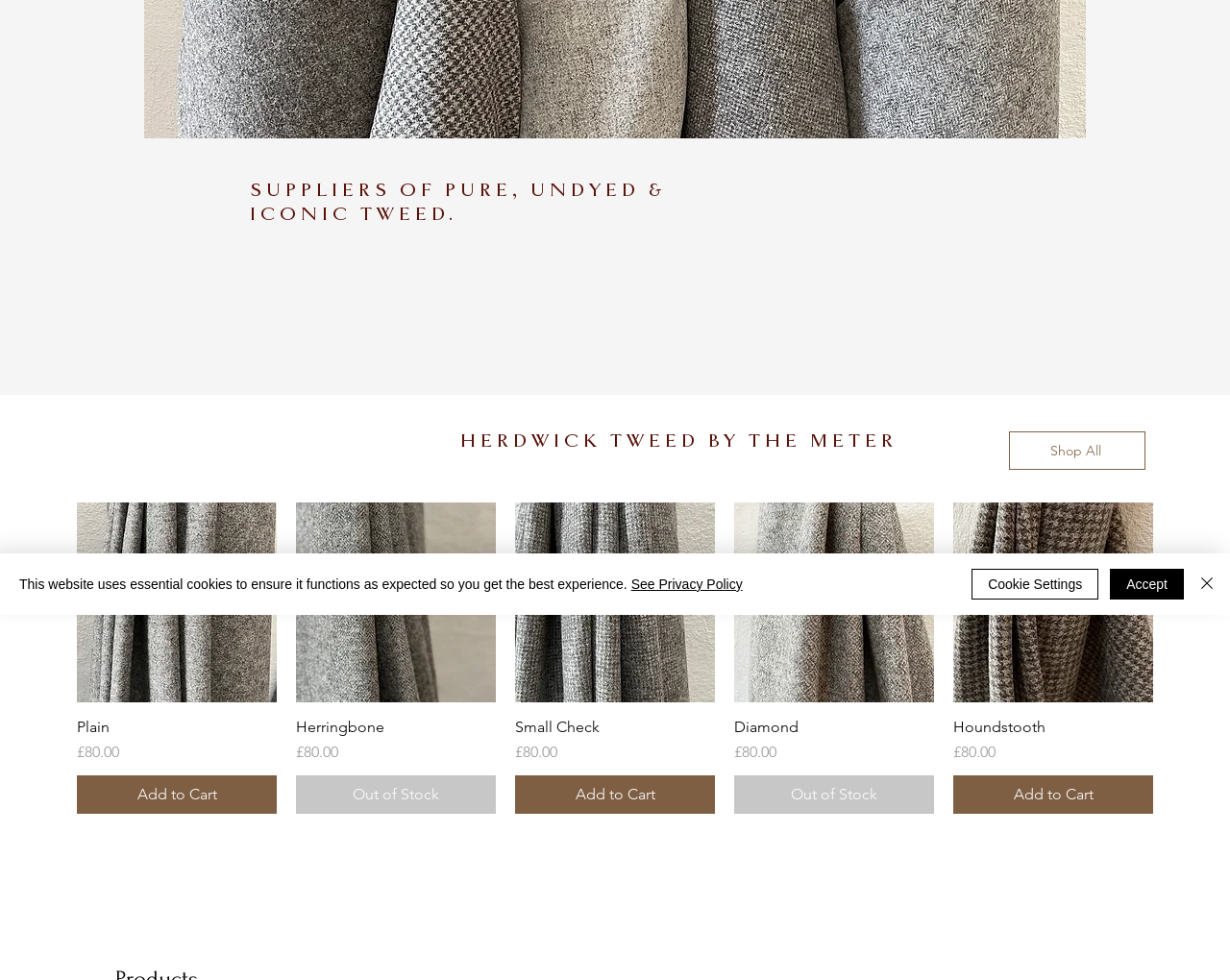Bounding box coordinates are specified in the format (top-left x, top-left y, bottom-right x, bottom-right y). All values are floating point numbers bounded between 0 and 1. Please provide the bounding box coordinate of the region this sentence describes: See Privacy Policy

[0.513, 0.588, 0.604, 0.604]